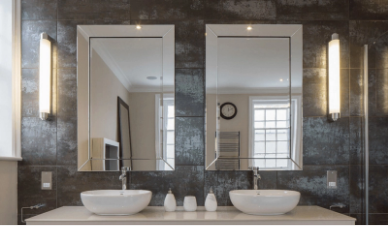What type of finish do the mirrors have?
Refer to the image and provide a one-word or short phrase answer.

Chrome